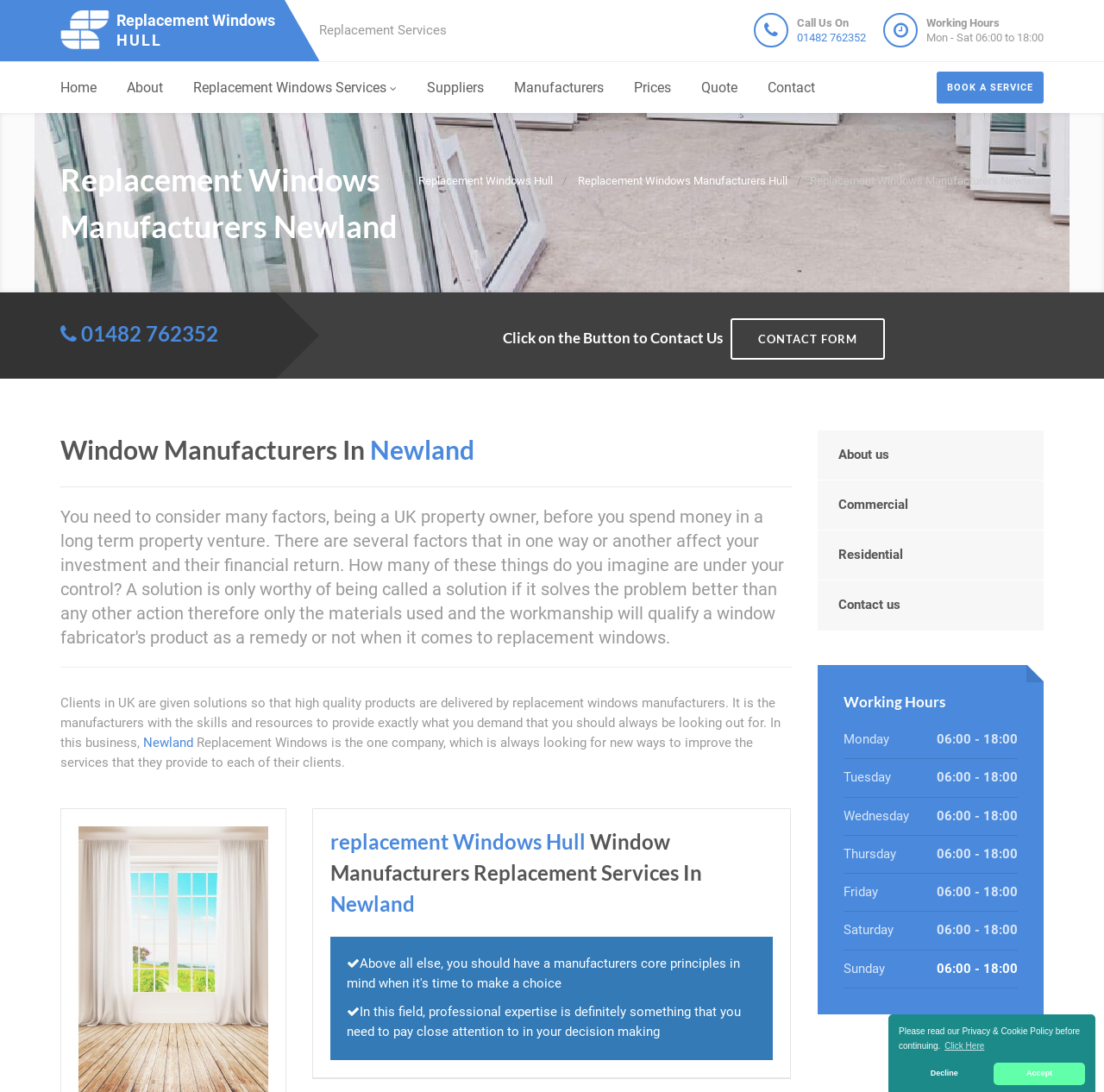Can you find the bounding box coordinates for the element to click on to achieve the instruction: "Click the 'Home' link"?

None